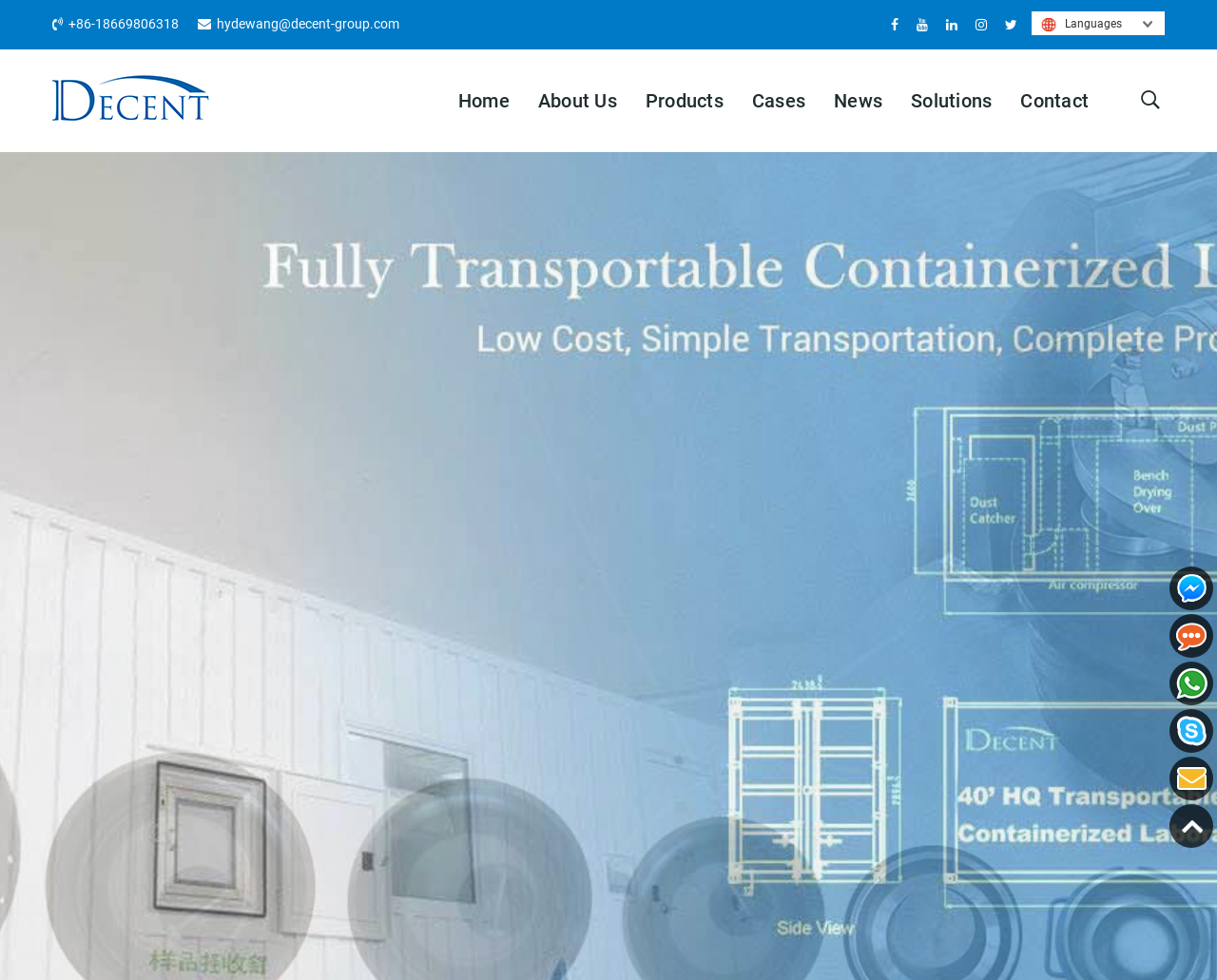Please locate the bounding box coordinates of the region I need to click to follow this instruction: "View the 'Polaroids' post".

None